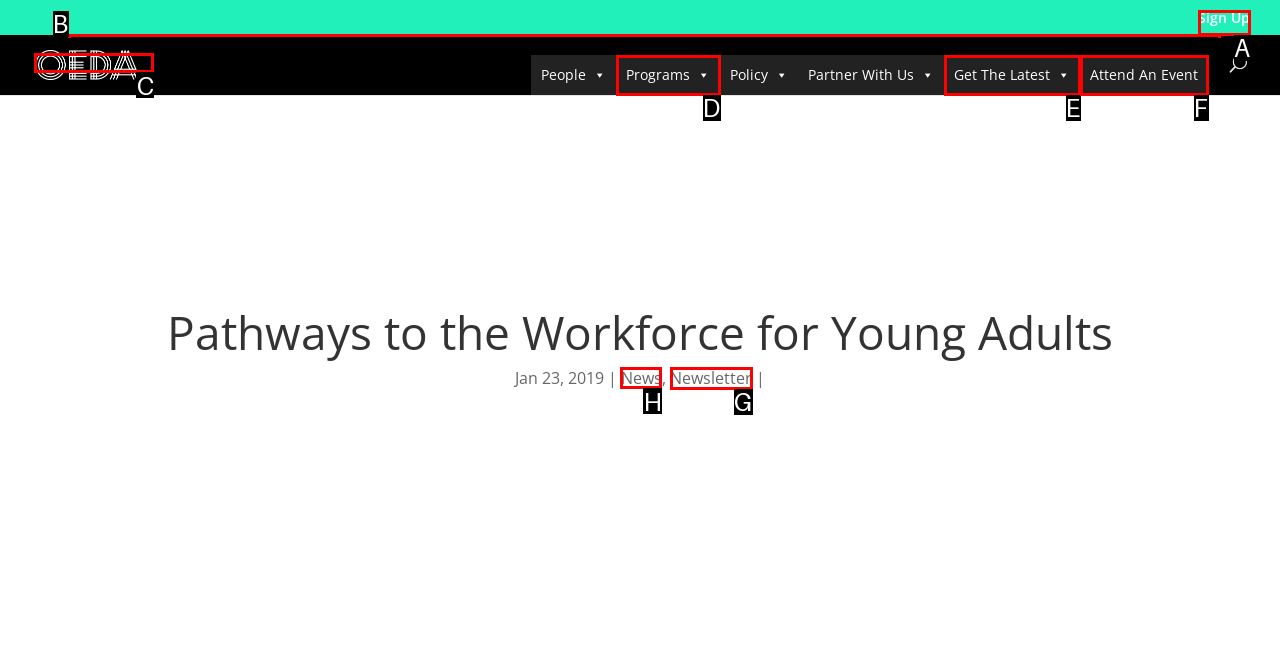Choose the letter of the element that should be clicked to complete the task: Read the latest news
Answer with the letter from the possible choices.

H